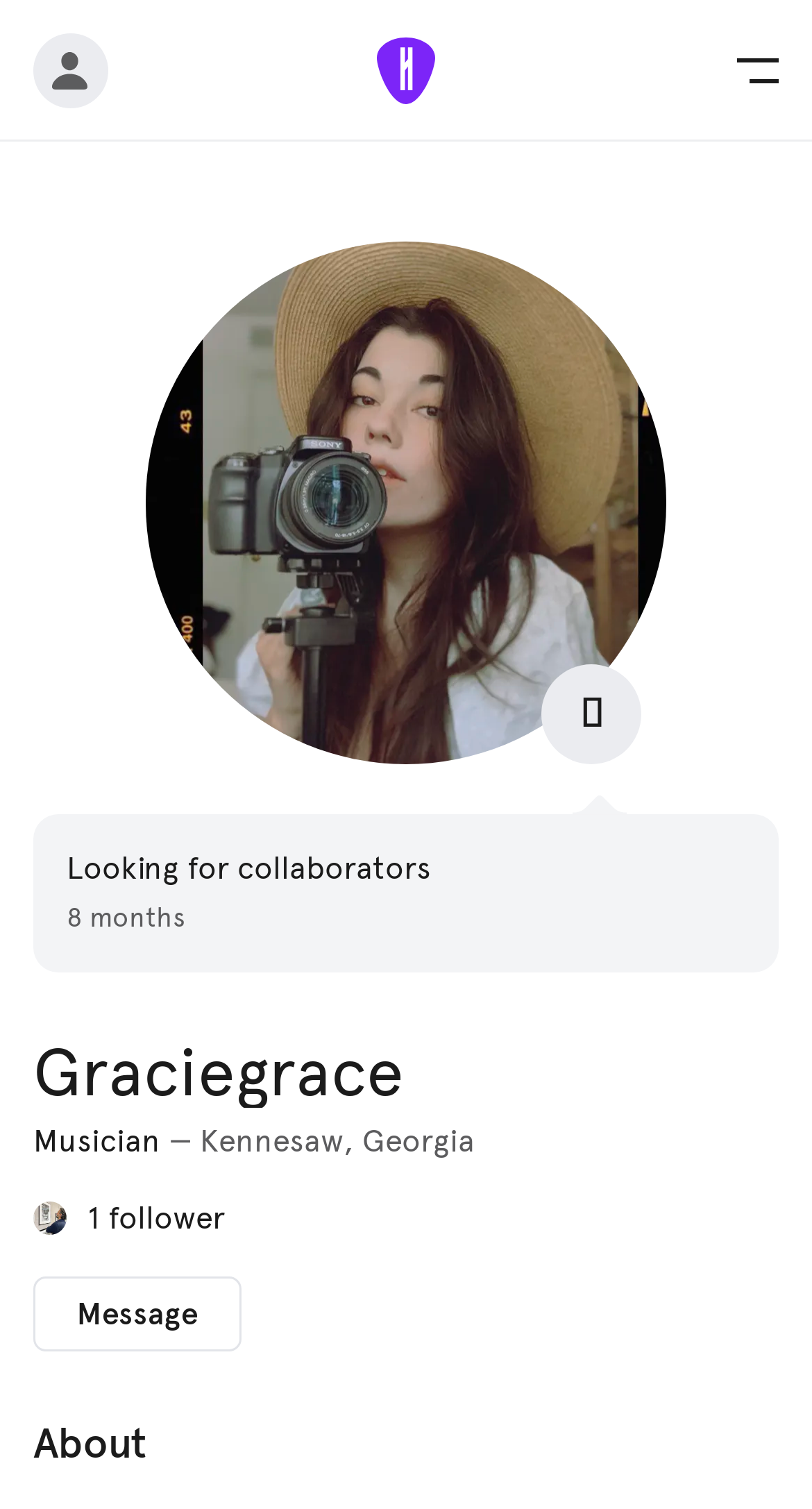Use a single word or phrase to answer this question: 
How many followers does Andy O have?

1